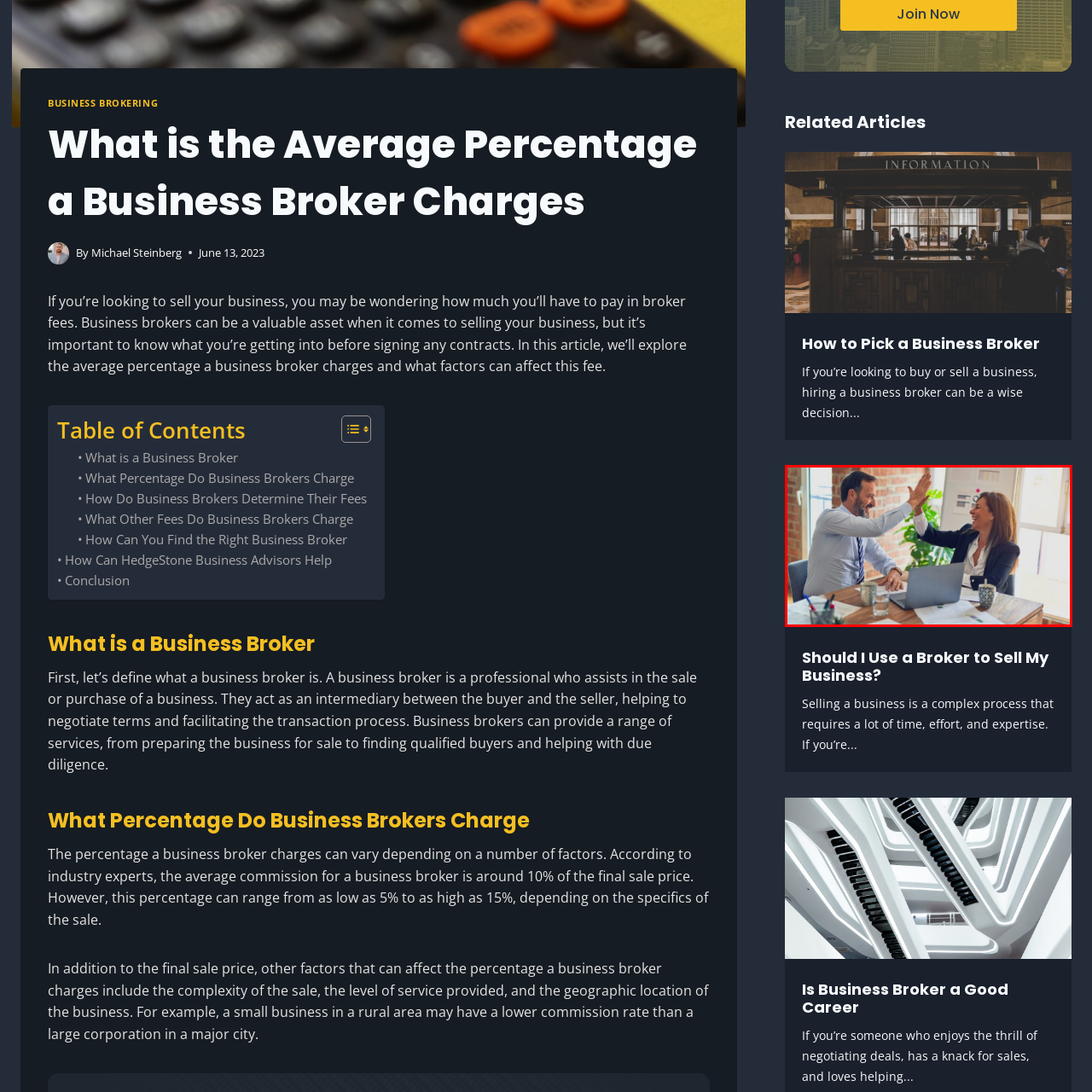Thoroughly describe the contents of the image enclosed in the red rectangle.

In a vibrant office setting featuring exposed brick walls and abundant natural light, two professionals share a moment of celebration. The man, dressed in a white shirt and tie, extends his hand for a high-five with a woman in a black blazer. Their expressions radiate joy and camaraderie, suggesting a recent success or achievement in their work. A laptop is open on the table between them, along with a few documents and a cup of coffee, indicating a productive work environment. This interaction encapsulates the collaborative spirit often found in business settings, highlighting the importance of teamwork and mutual support in professional endeavors.